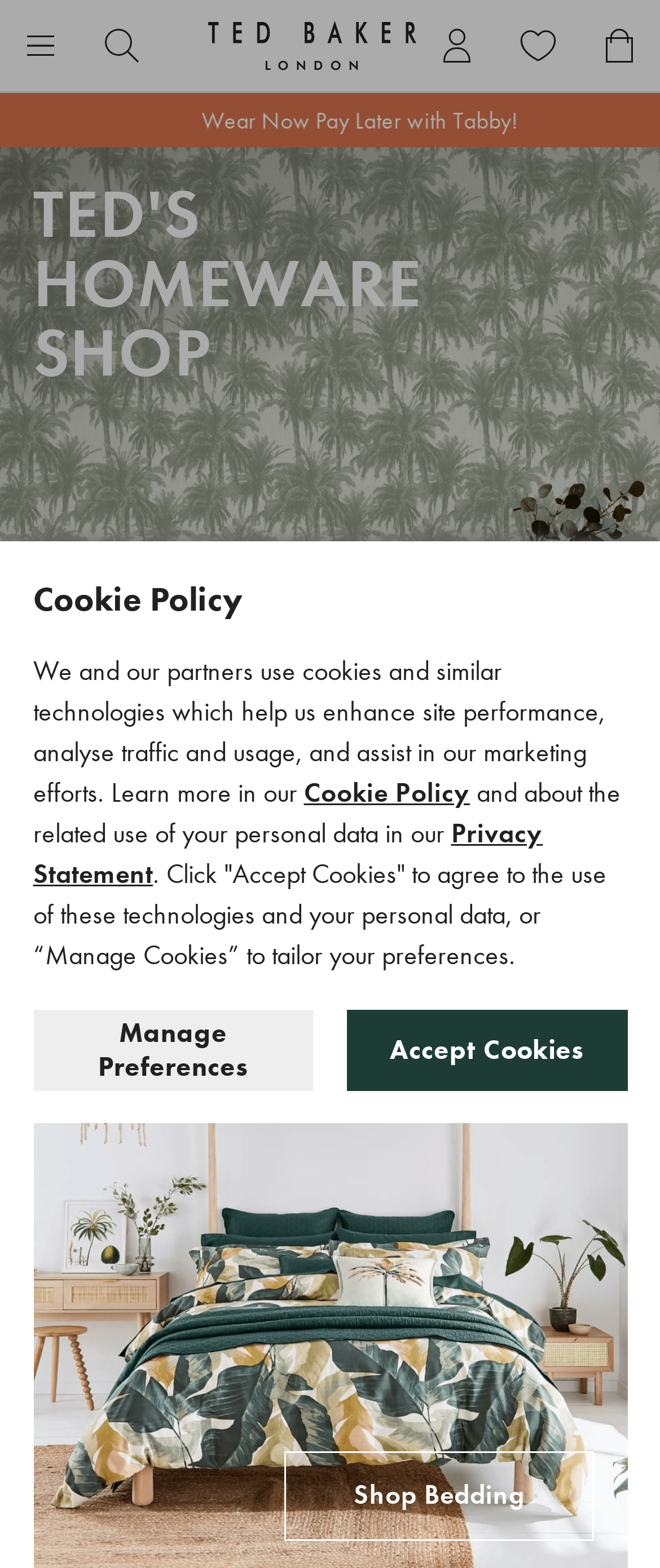Using the element description provided, determine the bounding box coordinates in the format (top-left x, top-left y, bottom-right x, bottom-right y). Ensure that all values are floating point numbers between 0 and 1. Element description: 0

[0.754, 0.003, 0.877, 0.055]